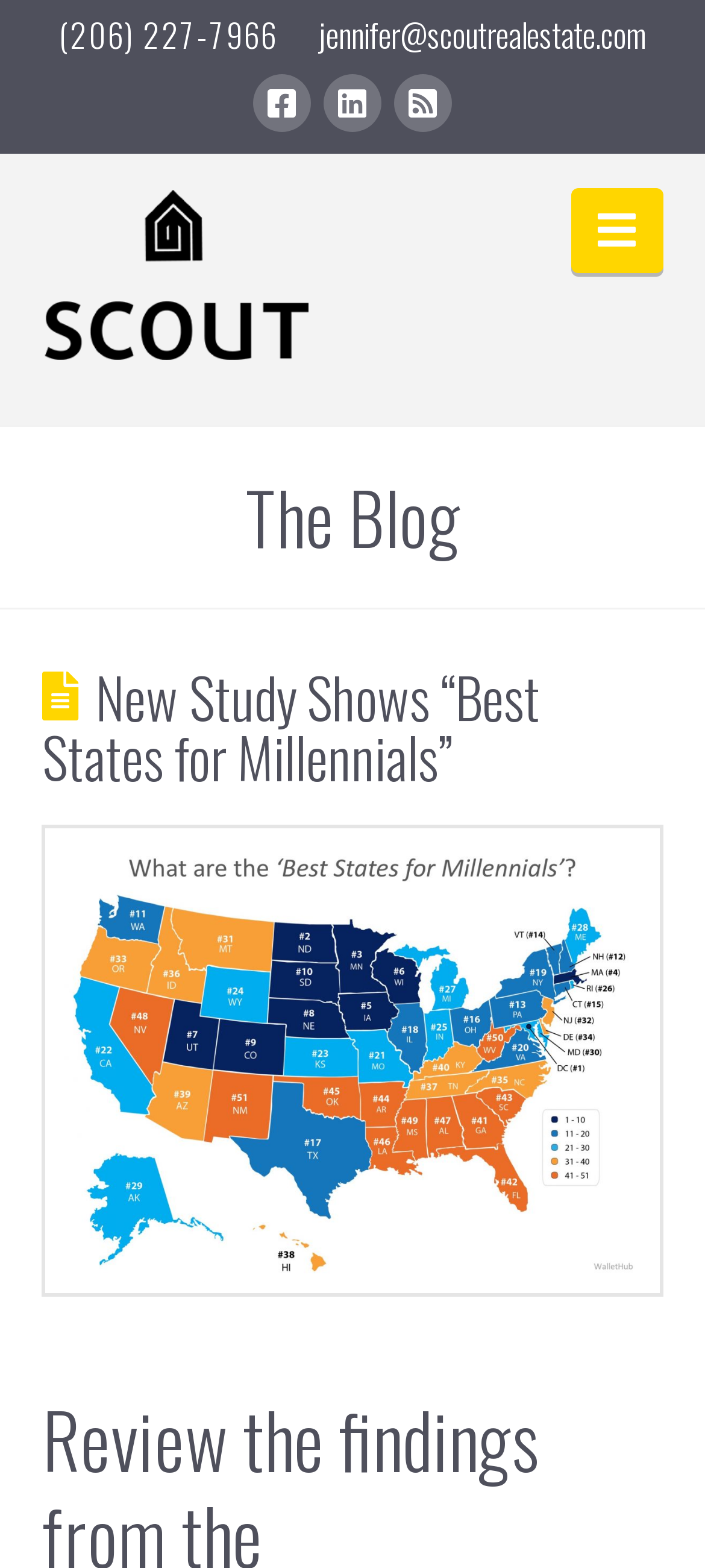Reply to the question with a brief word or phrase: Is there a navigation menu?

Yes